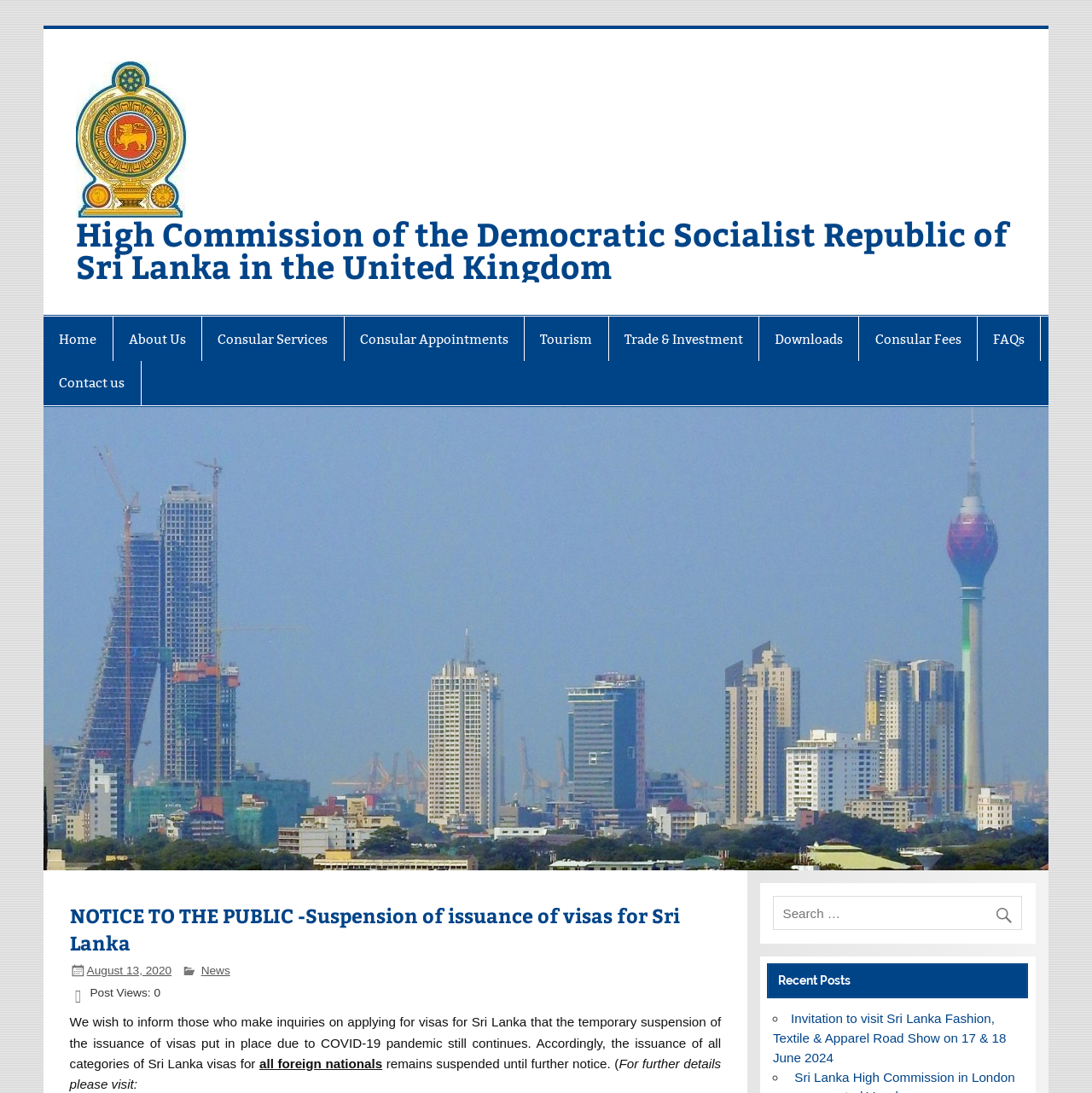Please pinpoint the bounding box coordinates for the region I should click to adhere to this instruction: "Visit the 'Consular Services' page".

[0.185, 0.29, 0.315, 0.33]